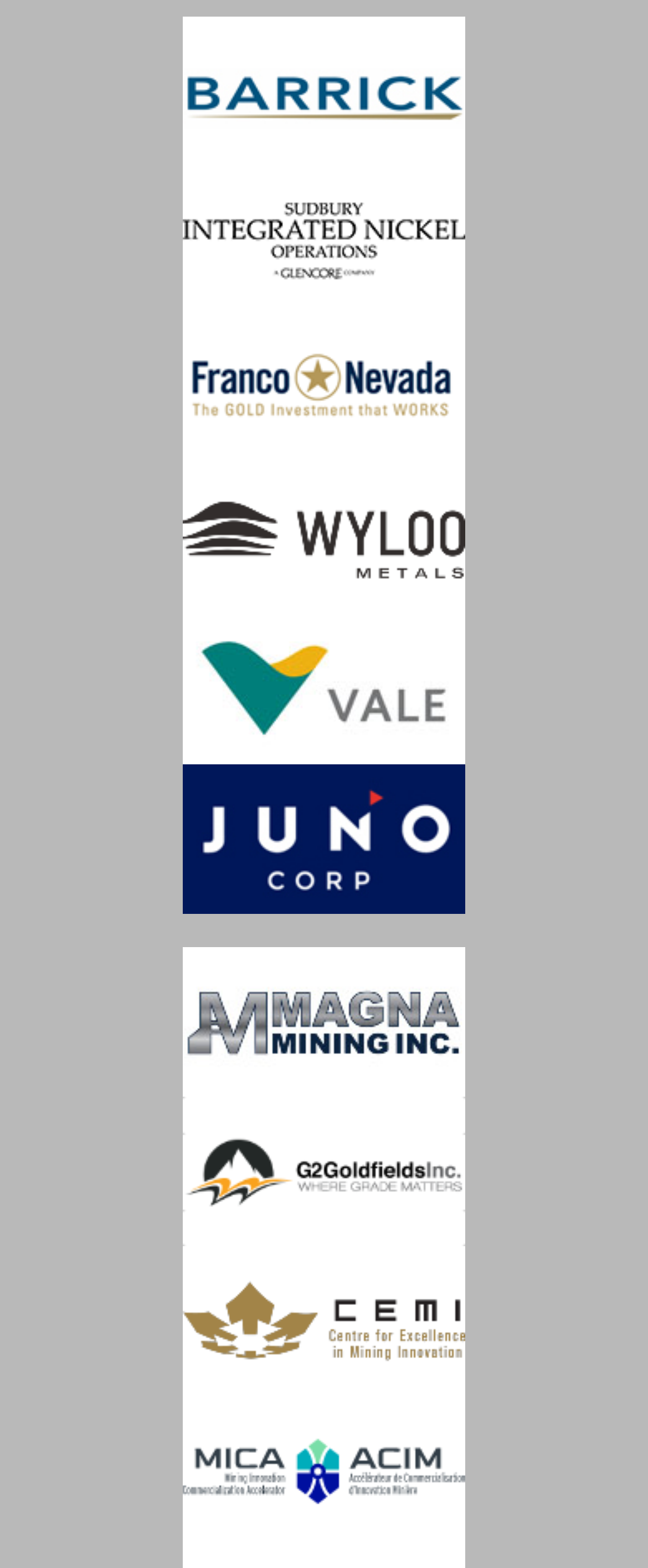Identify the first-level heading on the webpage and generate its text content.

Sherritt facing demands from activist as chairman Ian Delaney retires – by Peter Koven (National Post – May 8, 2013)